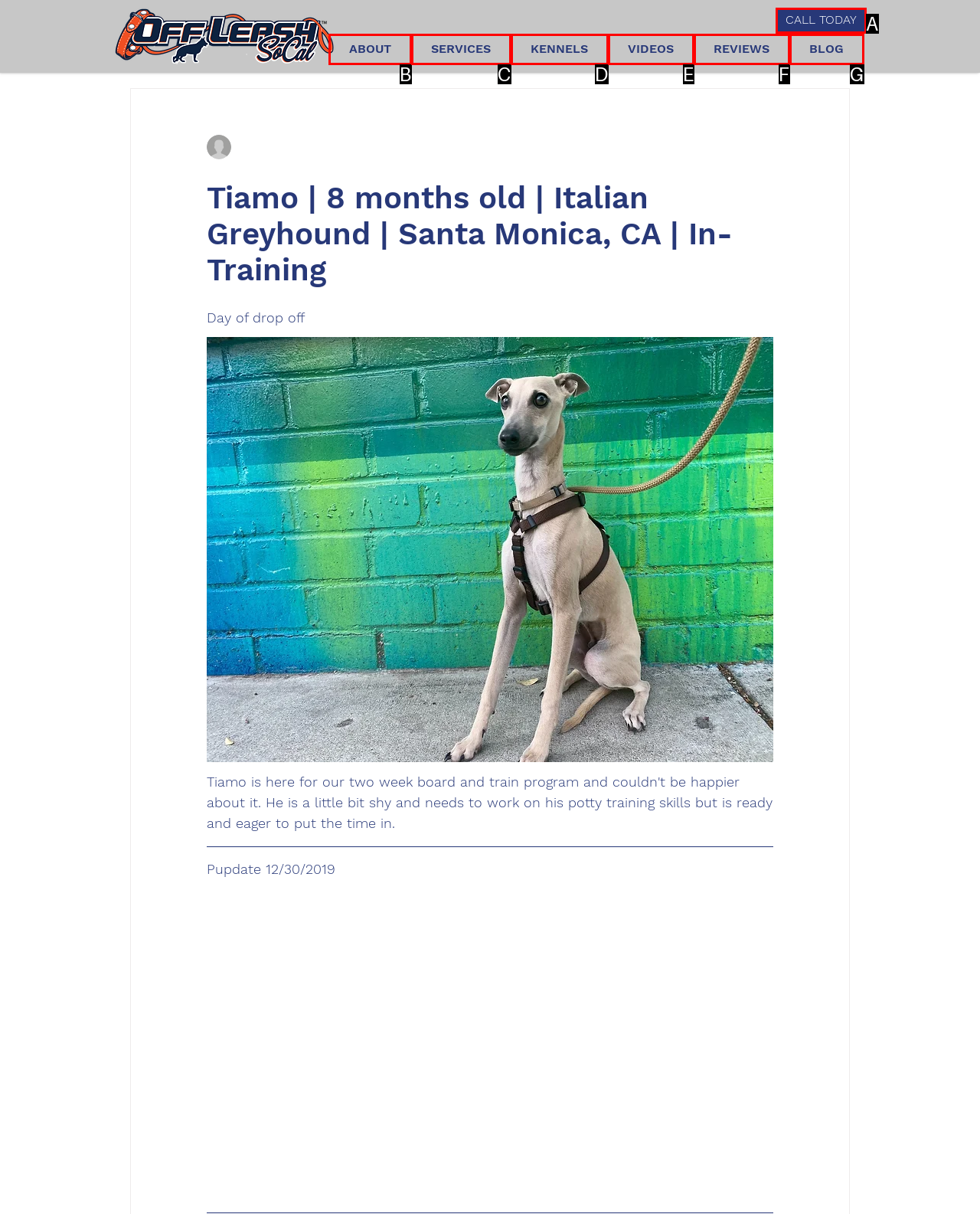Determine which HTML element best suits the description: Quick Response Code. Reply with the letter of the matching option.

None